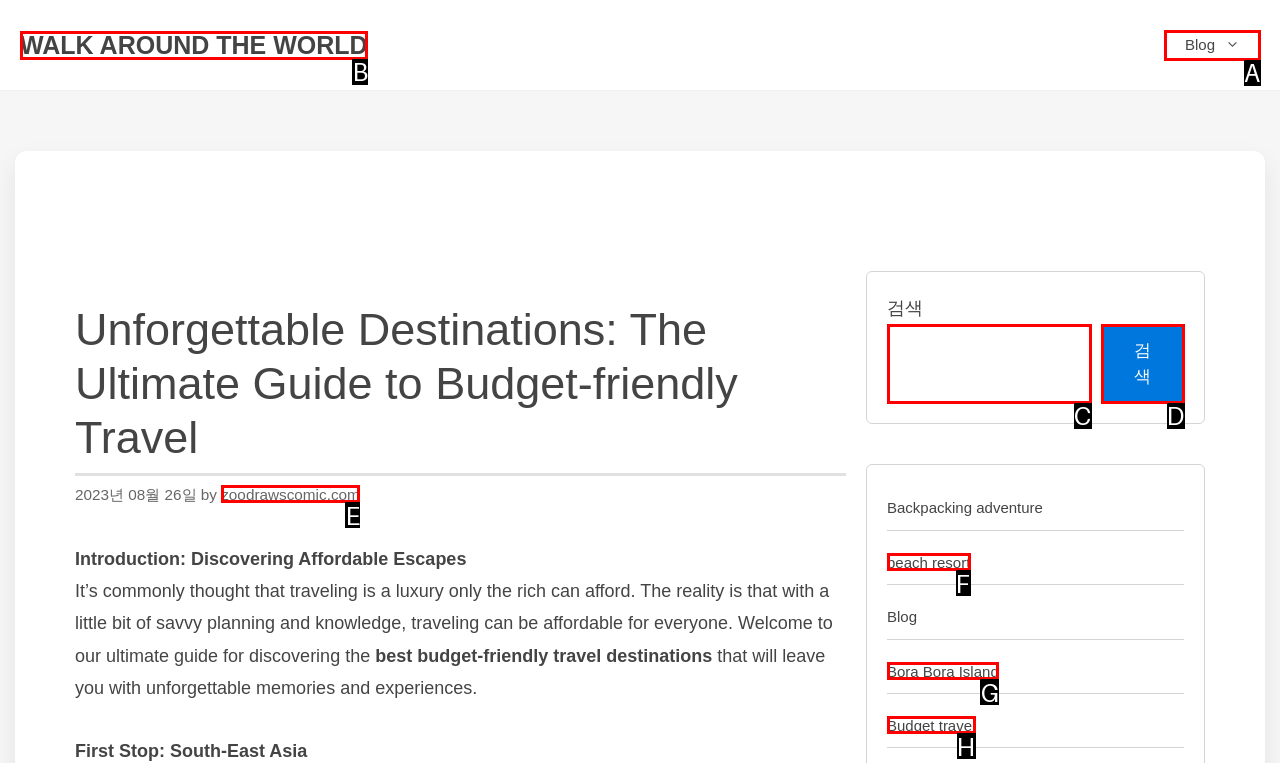Identify the option that corresponds to: zoodrawscomic.com
Respond with the corresponding letter from the choices provided.

E